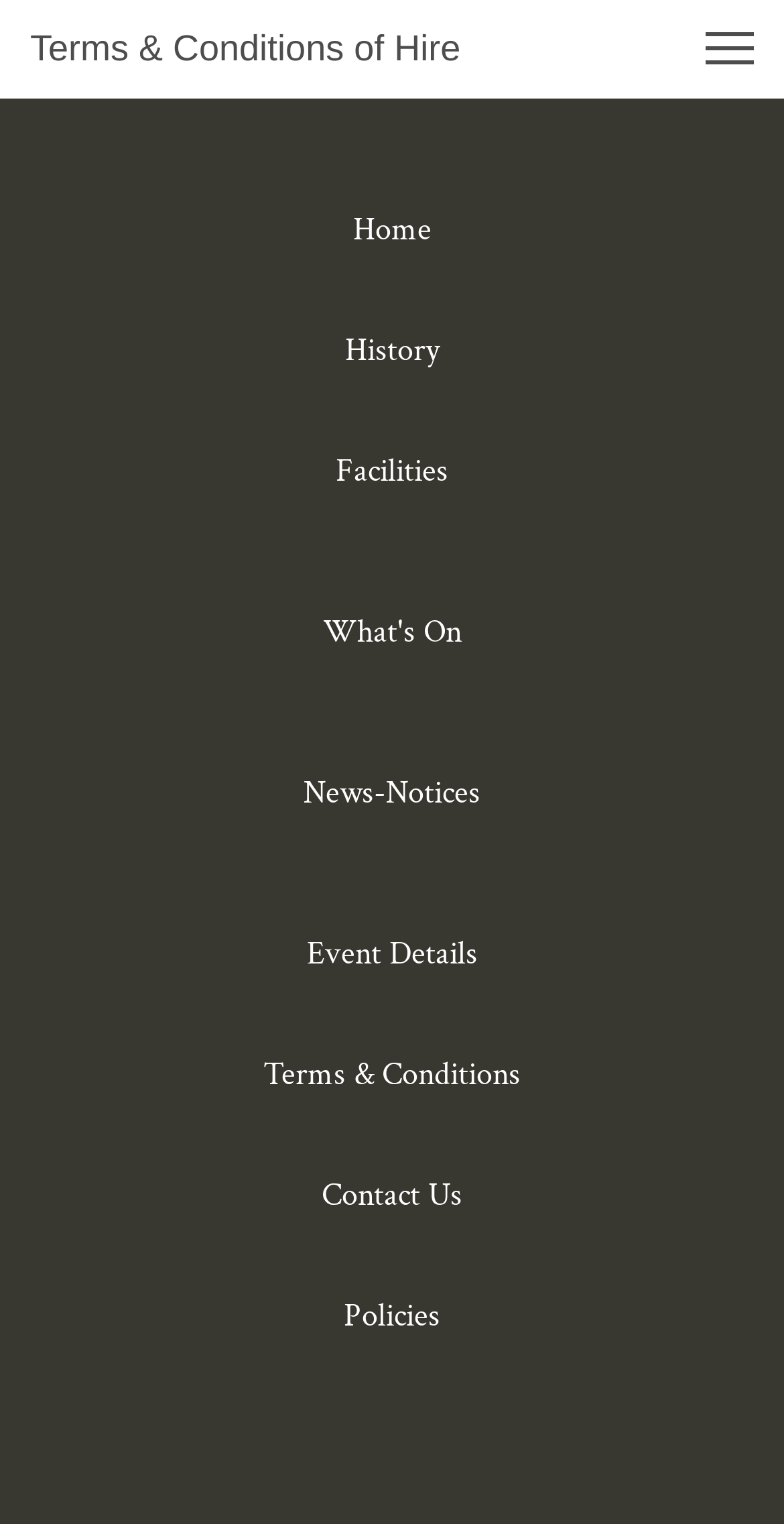Predict the bounding box of the UI element that fits this description: "Contact Us".

[0.359, 0.758, 0.641, 0.81]